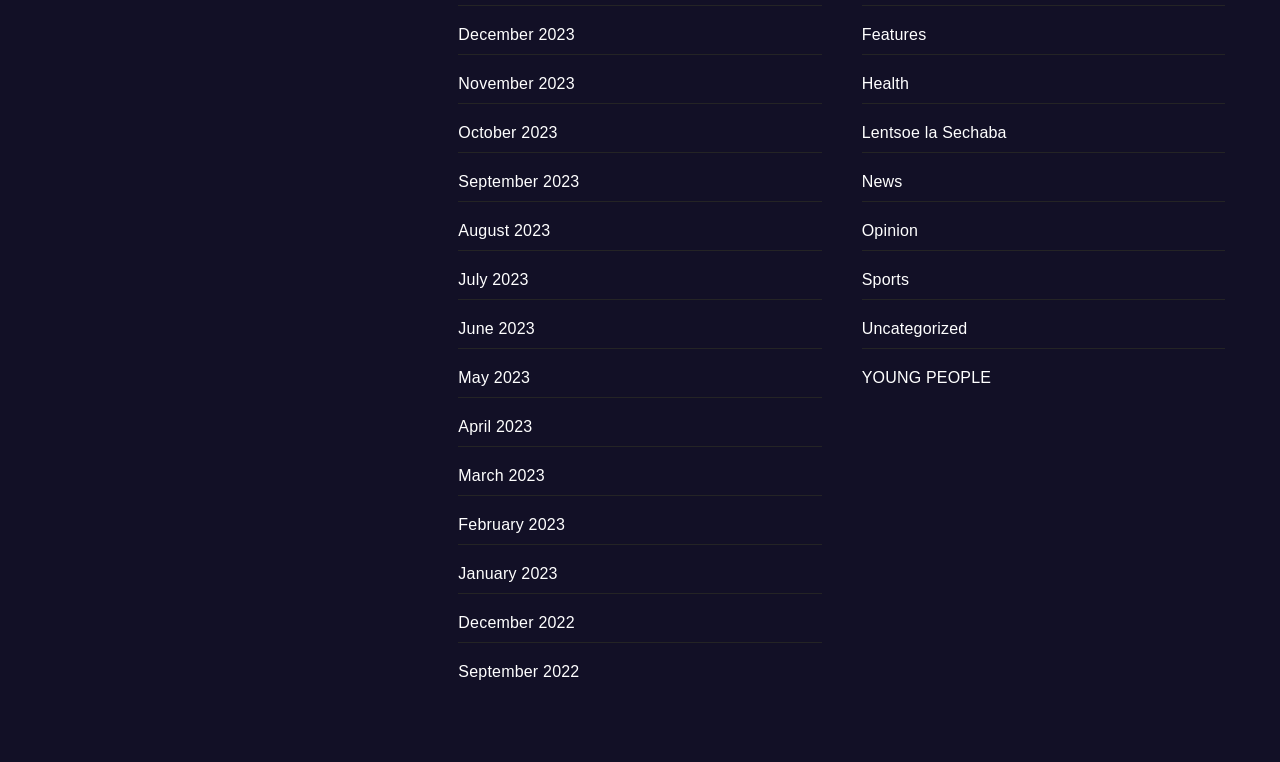Find the bounding box coordinates of the clickable area required to complete the following action: "Go to Features page".

[0.673, 0.034, 0.724, 0.057]